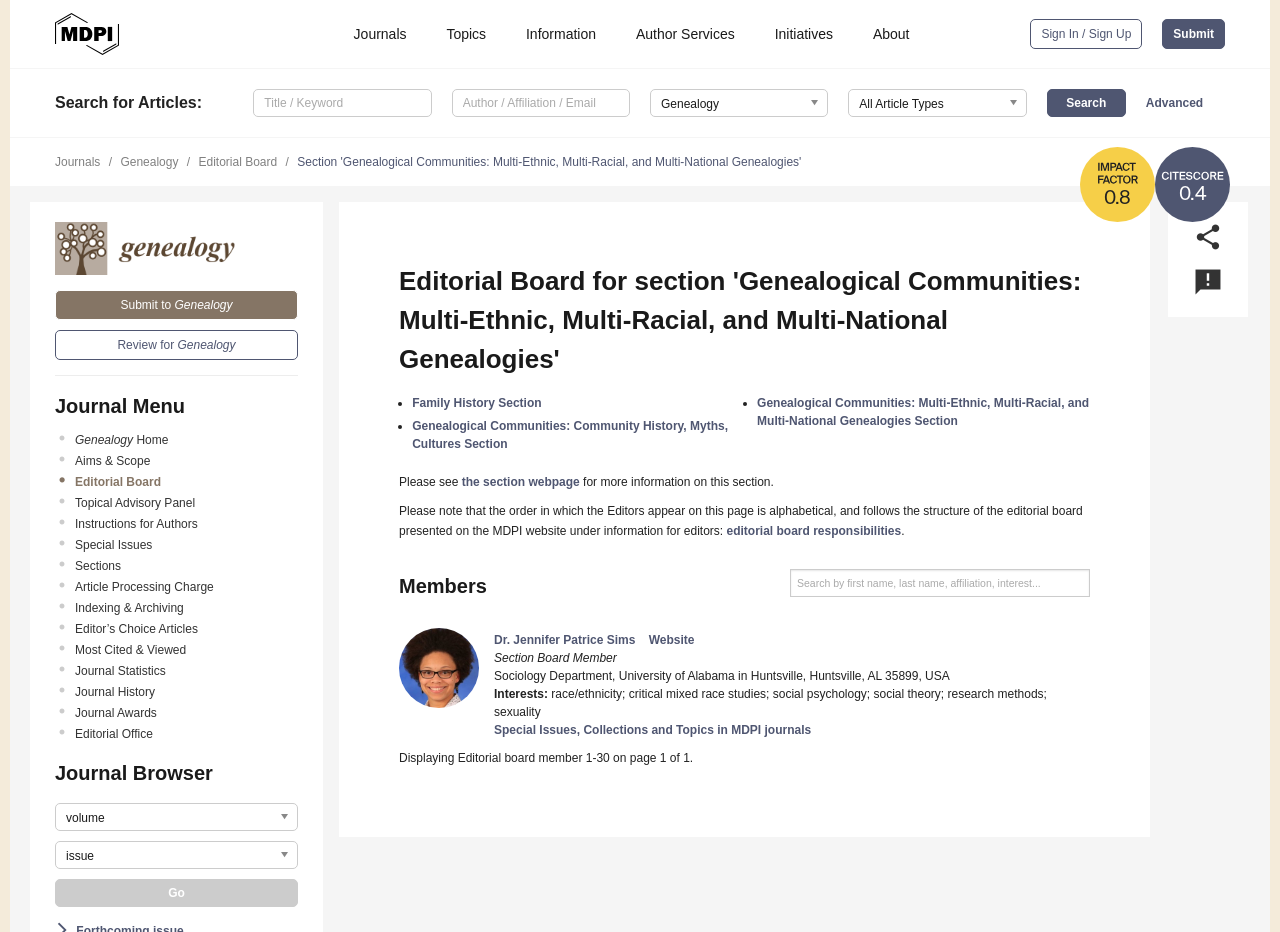Find the bounding box coordinates of the element's region that should be clicked in order to follow the given instruction: "Submit a manuscript". The coordinates should consist of four float numbers between 0 and 1, i.e., [left, top, right, bottom].

[0.908, 0.02, 0.957, 0.053]